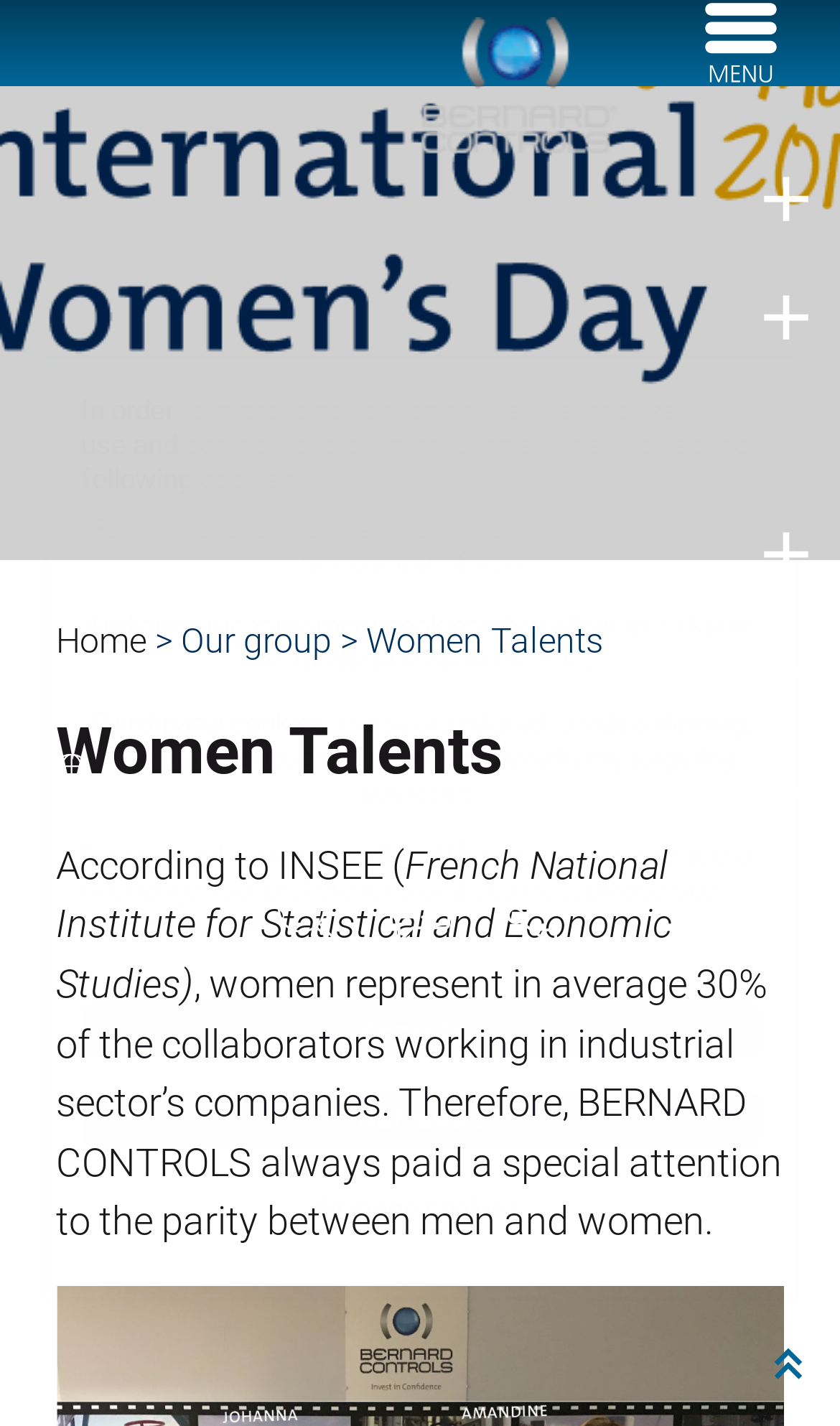Based on the image, provide a detailed and complete answer to the question: 
What is the name of the company mentioned?

The company name is mentioned in the link 'BERNARD CONTROLS' at the top of the page, and also in the text 'Therefore, BERNARD CONTROLS always paid a special attention to the parity between men and women.'